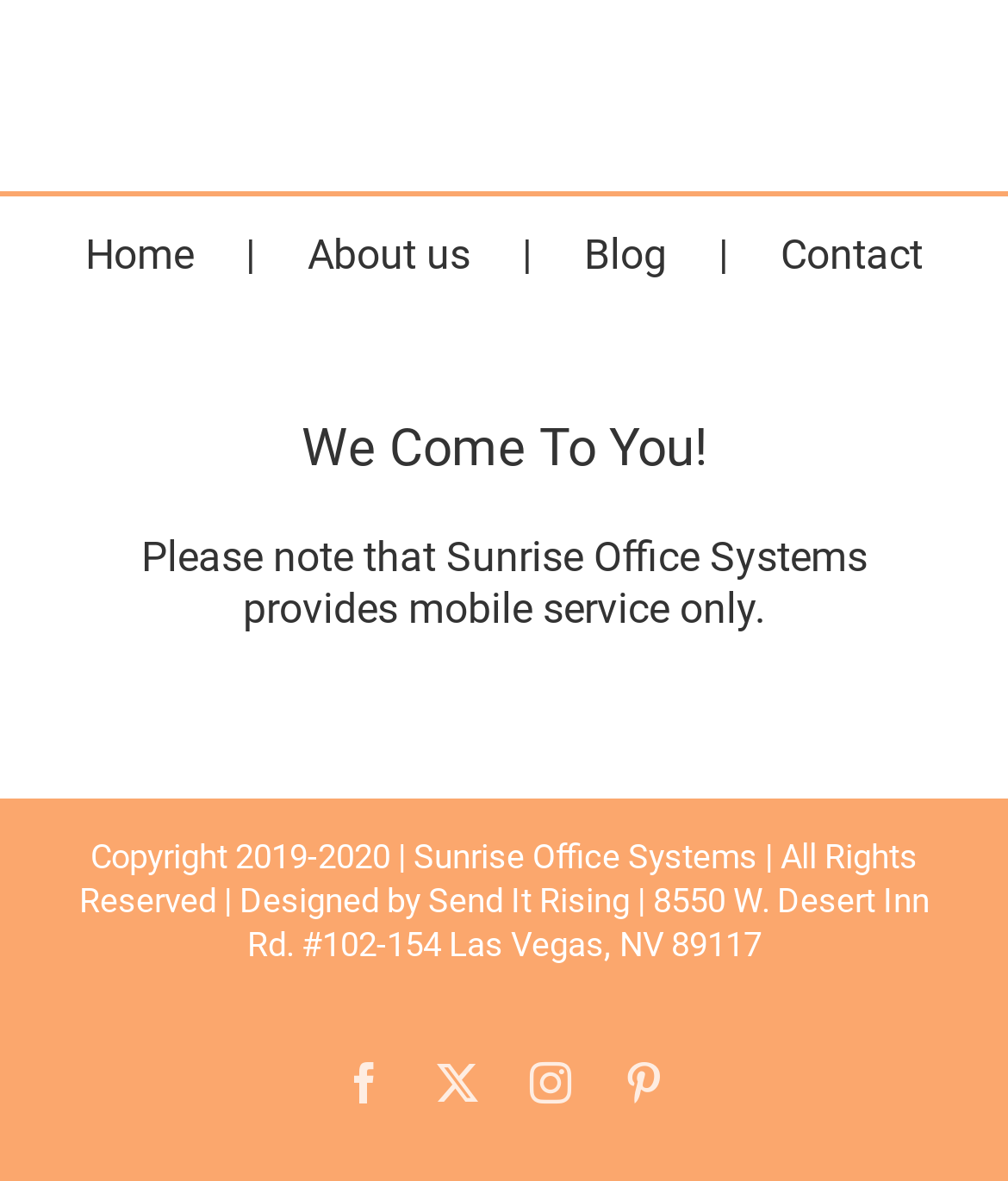What is the company's address?
Provide an in-depth and detailed explanation in response to the question.

The company's address is mentioned in the static text '| 8550 W. Desert Inn Rd. #102-154 Las Vegas, NV 89117'.